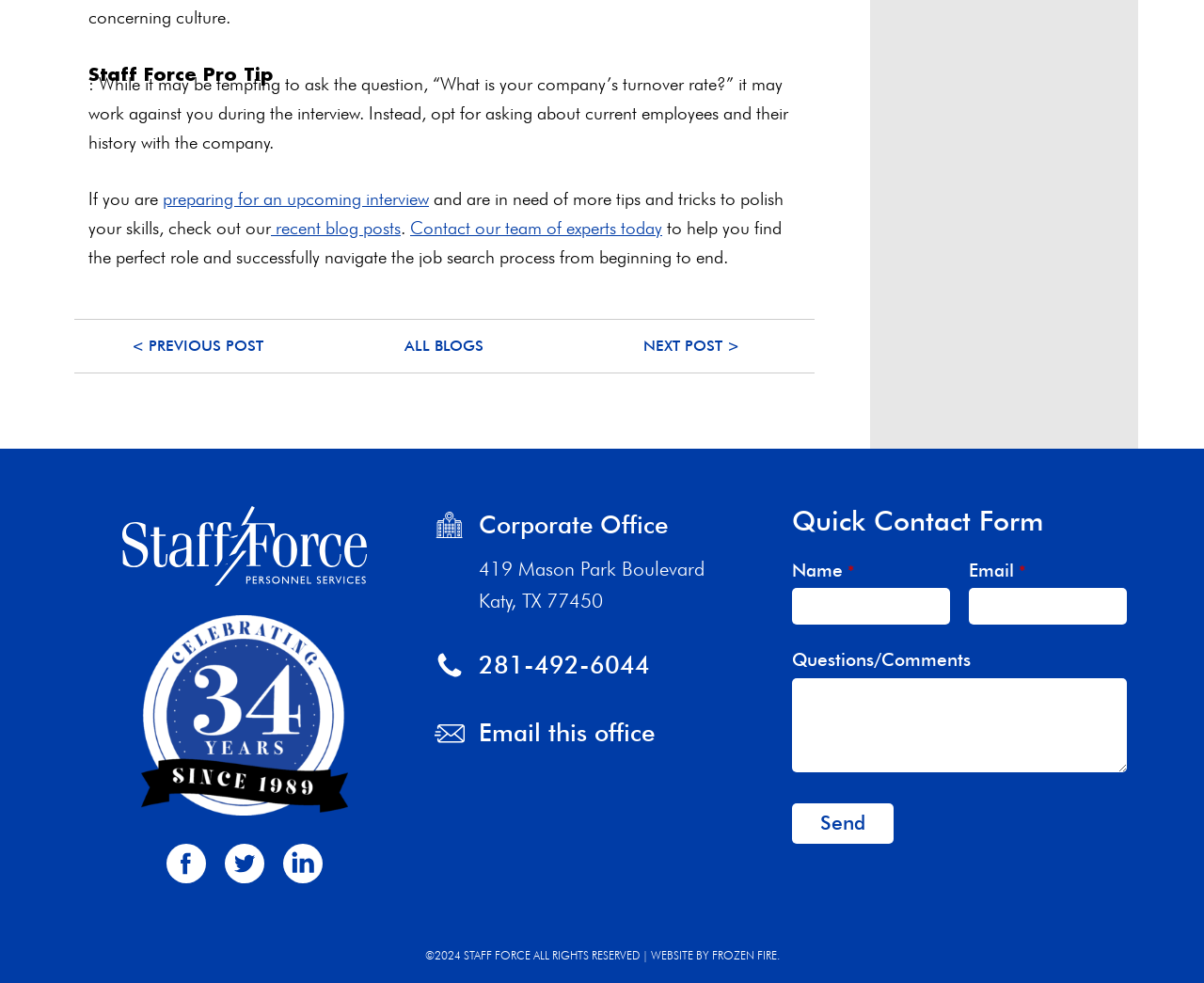What are the social media platforms linked on the webpage?
Look at the image and respond to the question as thoroughly as possible.

The webpage has links to the company's social media profiles on Facebook, Twitter, and LinkedIn. These links are located in the article element with ID 69, which contains link elements with IDs 214, 215, and 216.